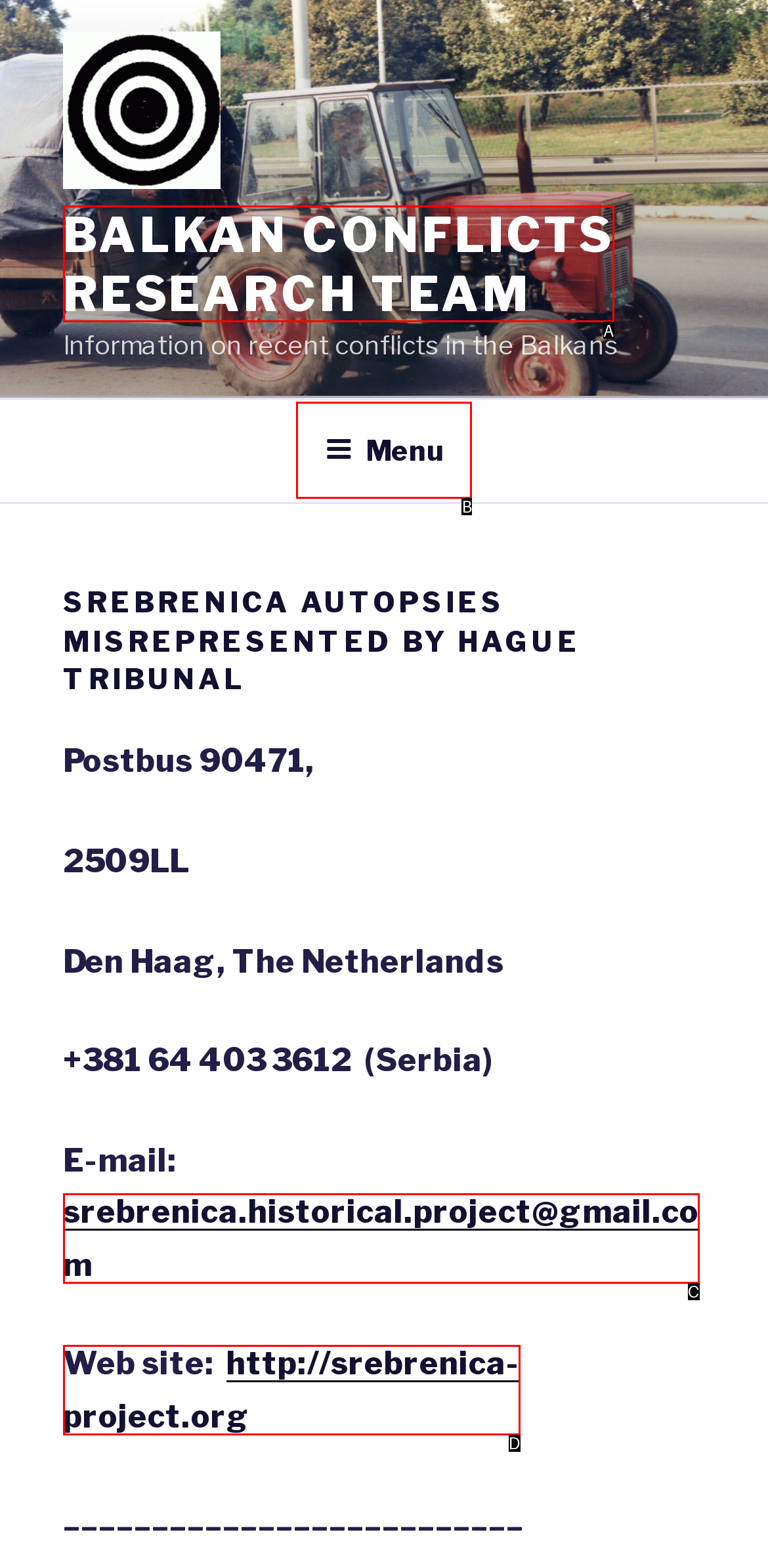Identify which HTML element matches the description: Menu
Provide your answer in the form of the letter of the correct option from the listed choices.

B